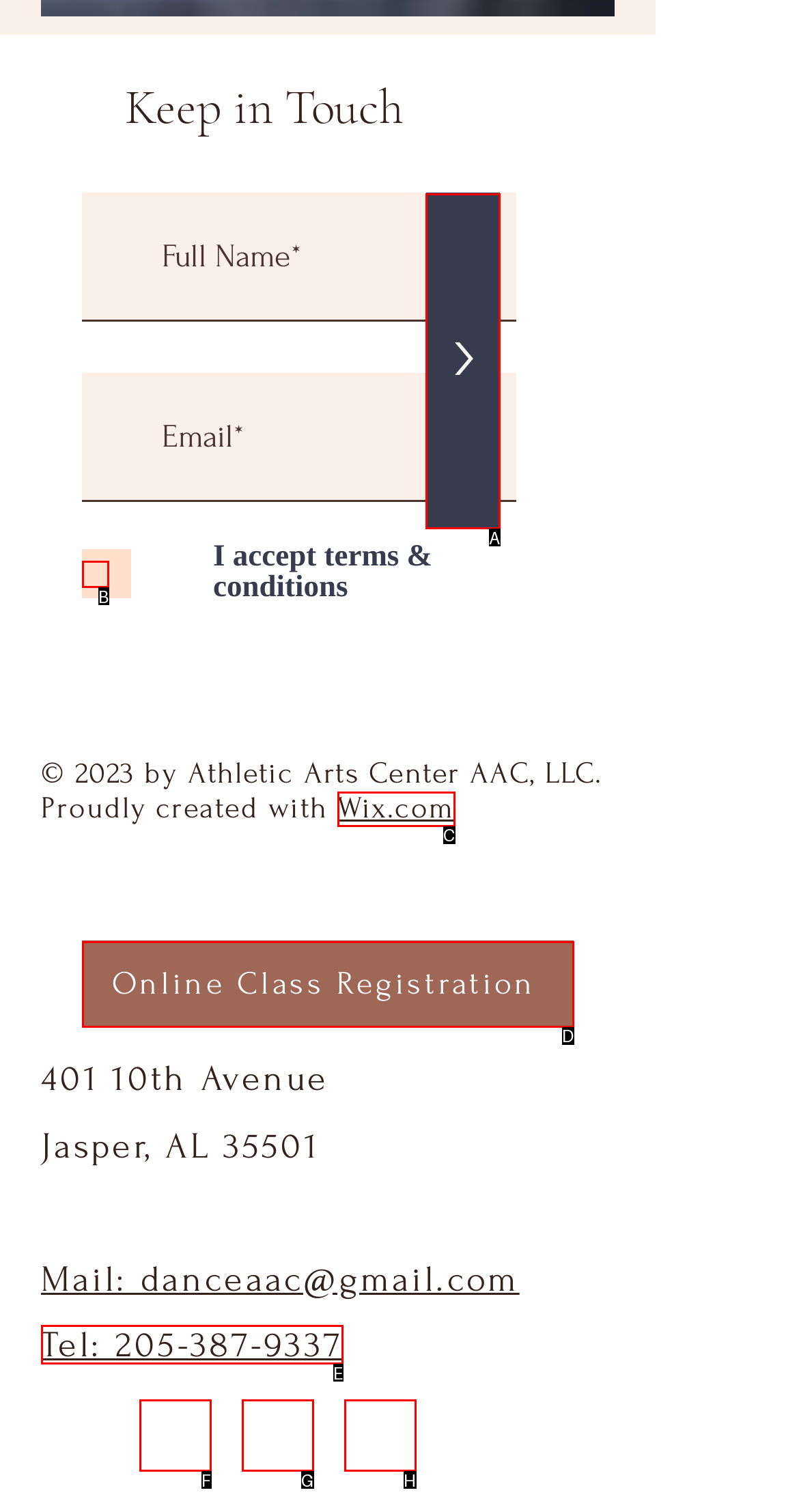Determine the letter of the element you should click to carry out the task: Click submit
Answer with the letter from the given choices.

A